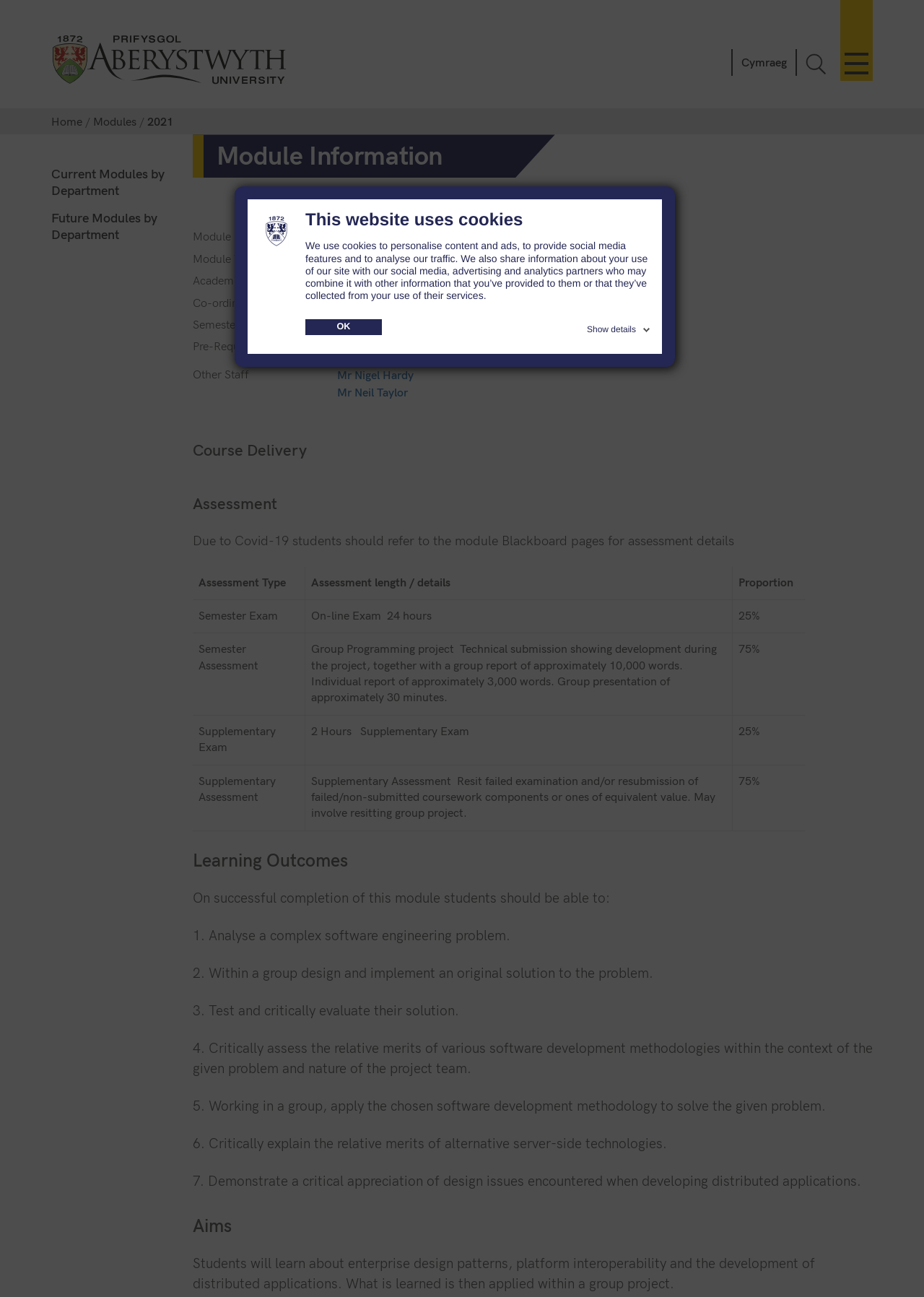Can you find the bounding box coordinates for the UI element given this description: "Current Modules by Department"? Provide the coordinates as four float numbers between 0 and 1: [left, top, right, bottom].

[0.056, 0.123, 0.183, 0.157]